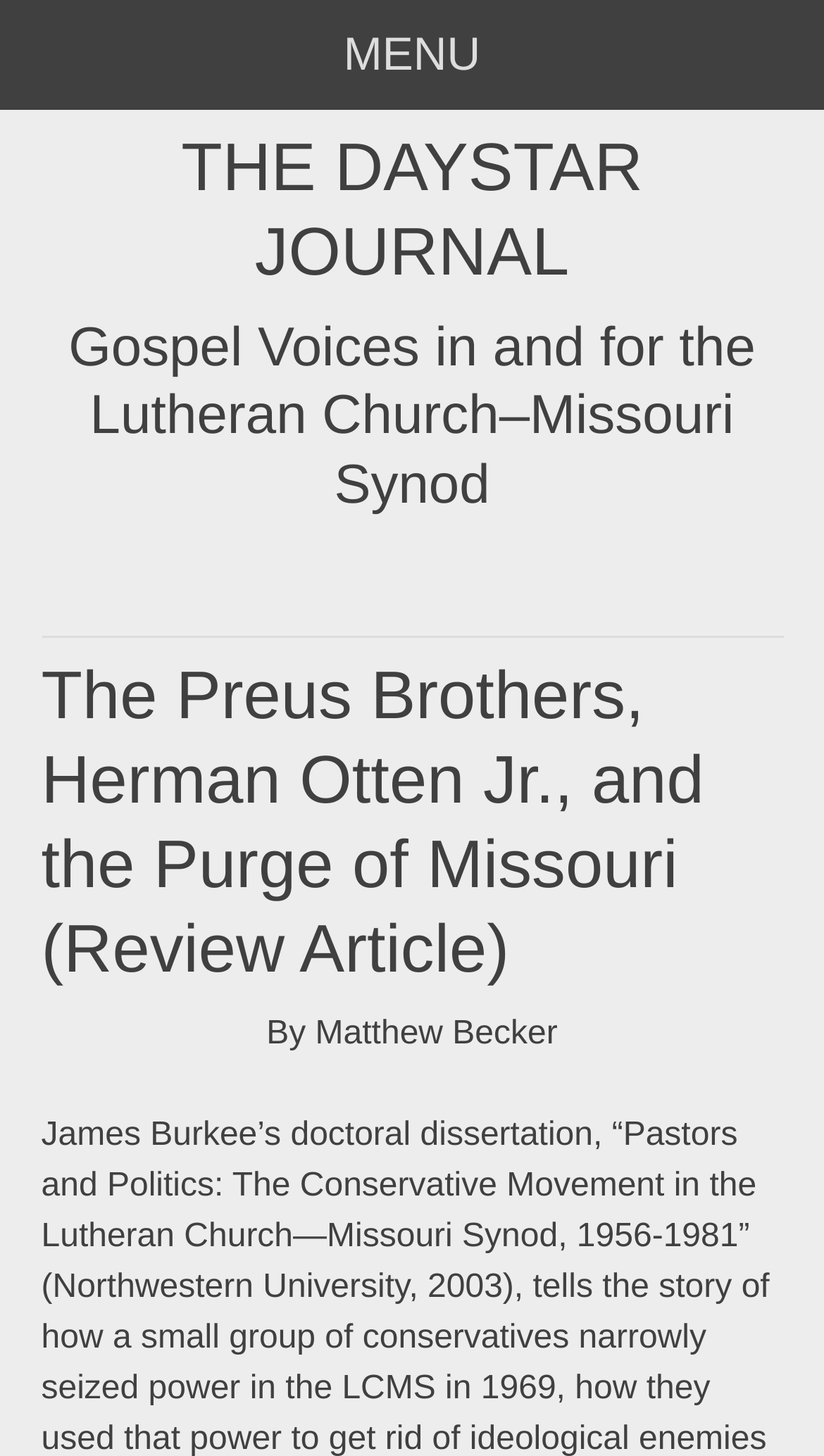Who is the author of the review article?
Look at the image and answer the question with a single word or phrase.

Matthew Becker